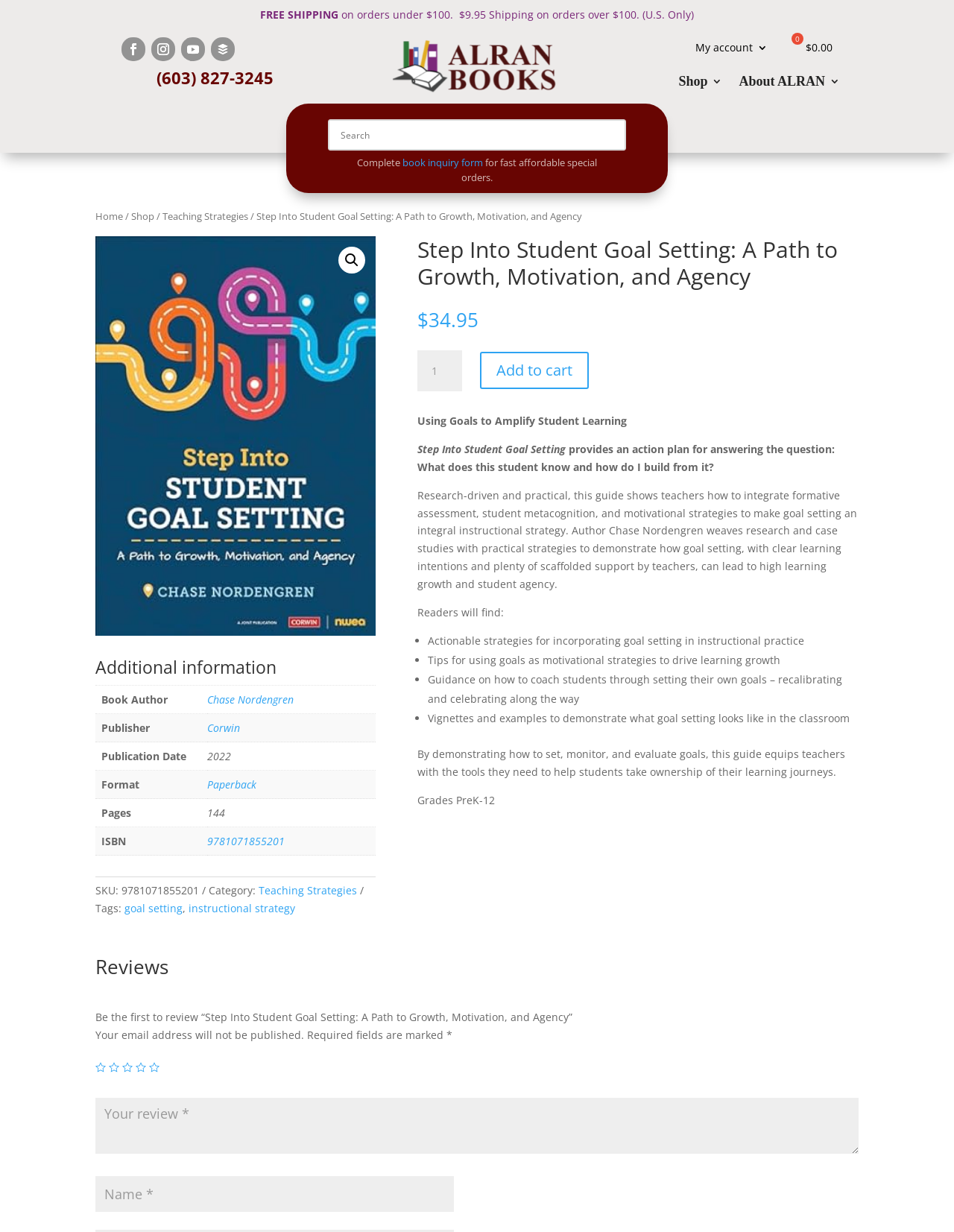Locate the bounding box coordinates of the clickable region necessary to complete the following instruction: "Check account". Provide the coordinates in the format of four float numbers between 0 and 1, i.e., [left, top, right, bottom].

[0.729, 0.034, 0.805, 0.048]